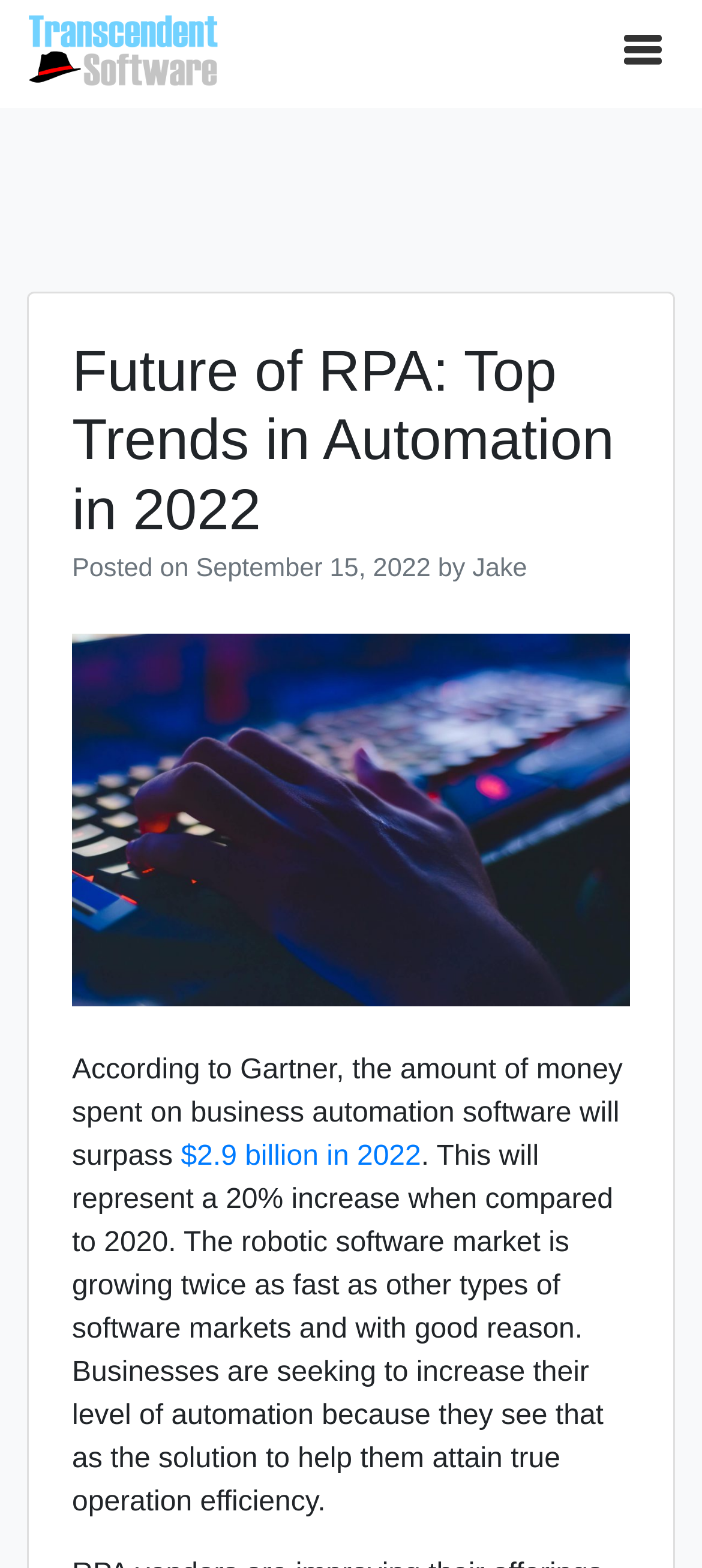Please determine the headline of the webpage and provide its content.

Future of RPA: Top Trends in Automation in 2022